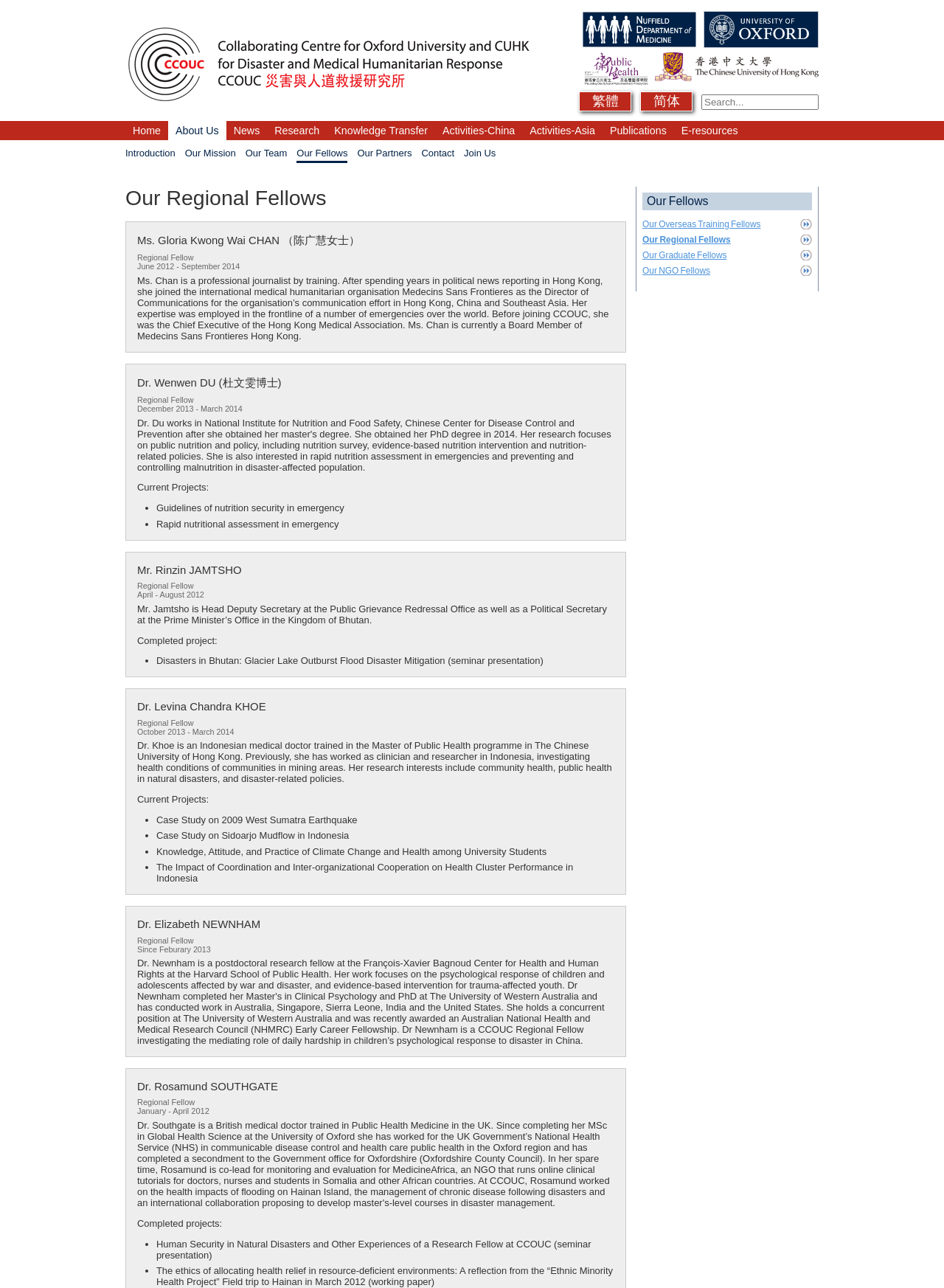Please find the bounding box for the UI element described by: "Our Regional Fellows".

[0.68, 0.182, 0.86, 0.19]